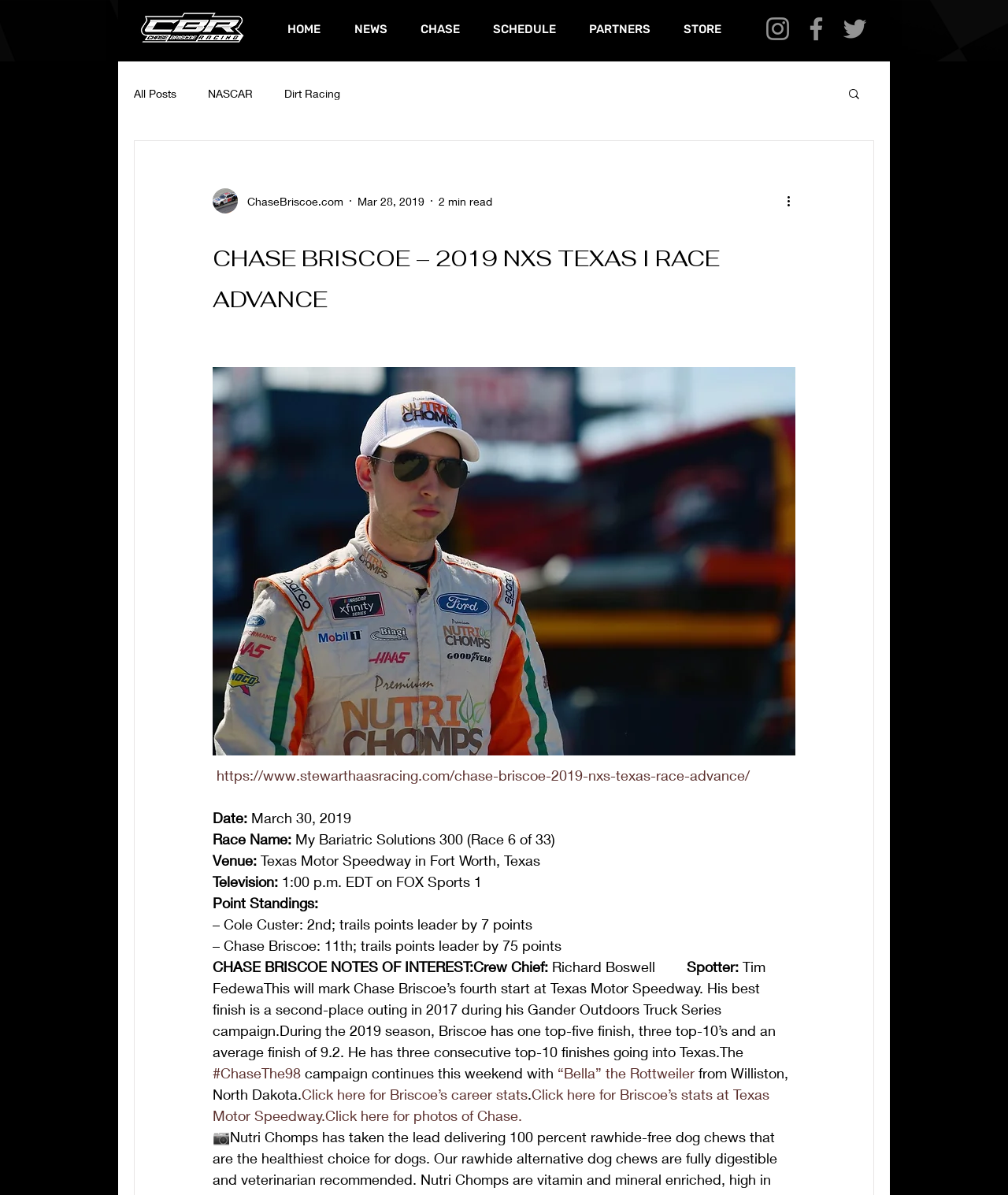Predict the bounding box coordinates of the area that should be clicked to accomplish the following instruction: "Click on the HOME link". The bounding box coordinates should consist of four float numbers between 0 and 1, i.e., [left, top, right, bottom].

[0.268, 0.007, 0.334, 0.042]